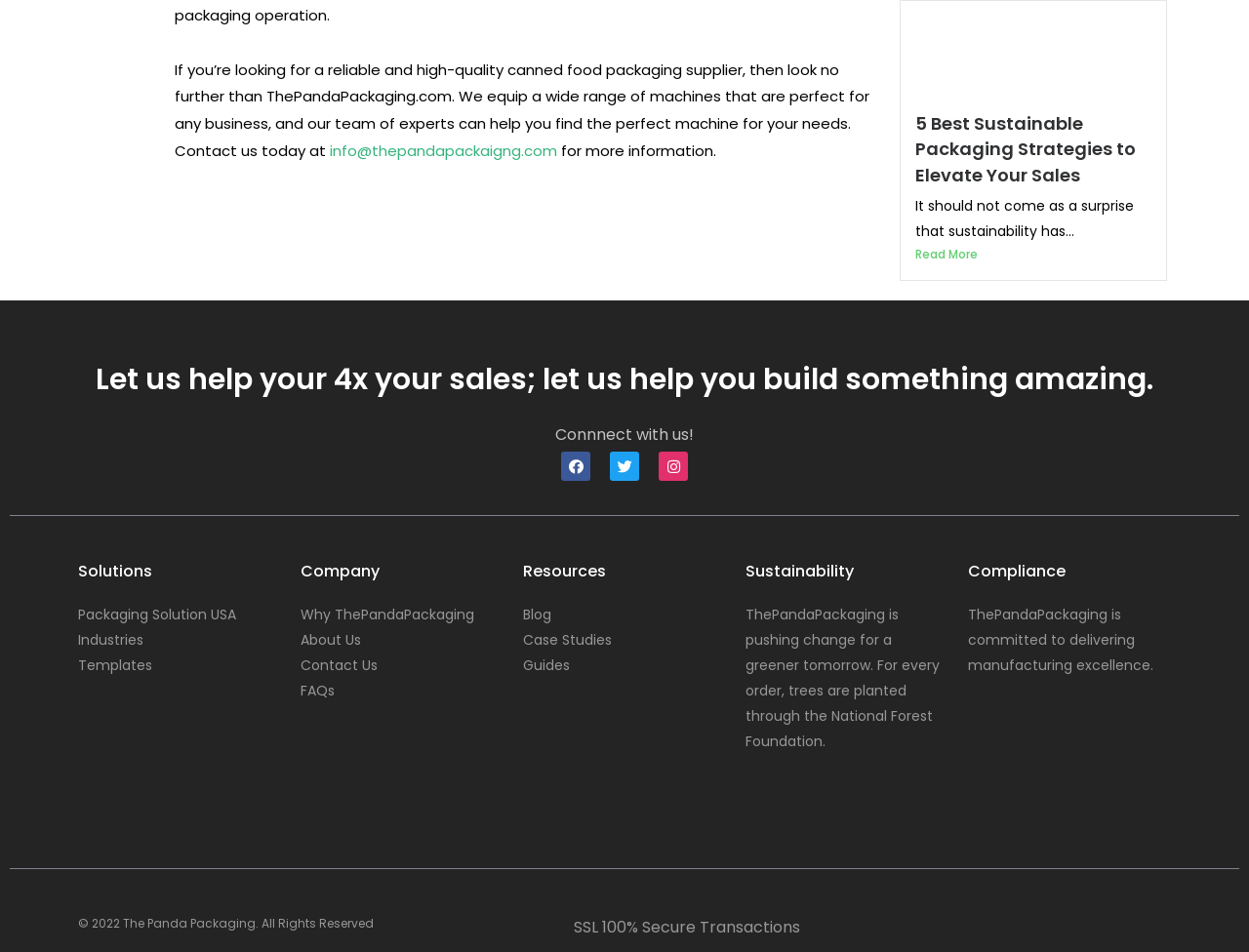Please locate the bounding box coordinates of the element that should be clicked to complete the given instruction: "Learn about our packaging solutions in the USA".

[0.062, 0.632, 0.225, 0.659]